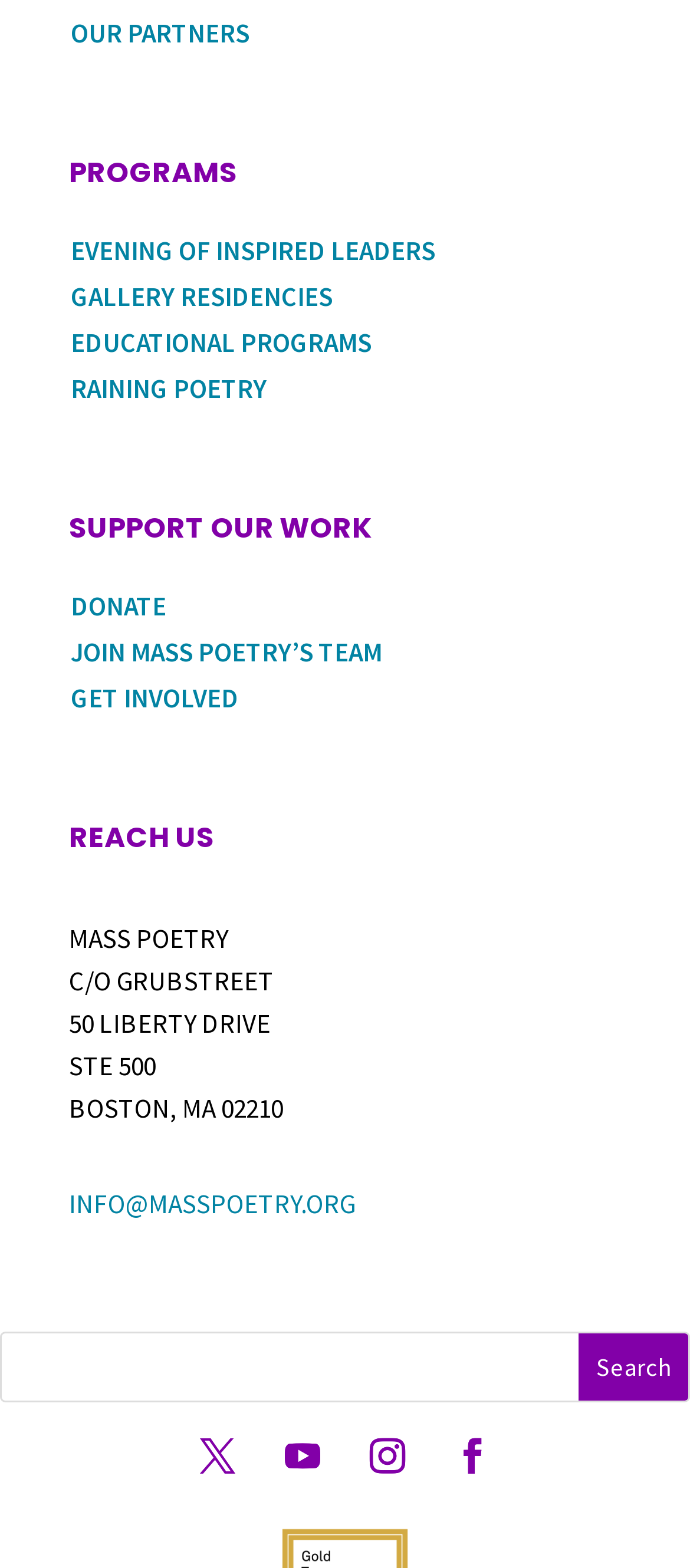Please determine the bounding box of the UI element that matches this description: Follow. The coordinates should be given as (top-left x, top-left y, bottom-right x, bottom-right y), with all values between 0 and 1.

[0.51, 0.906, 0.613, 0.951]